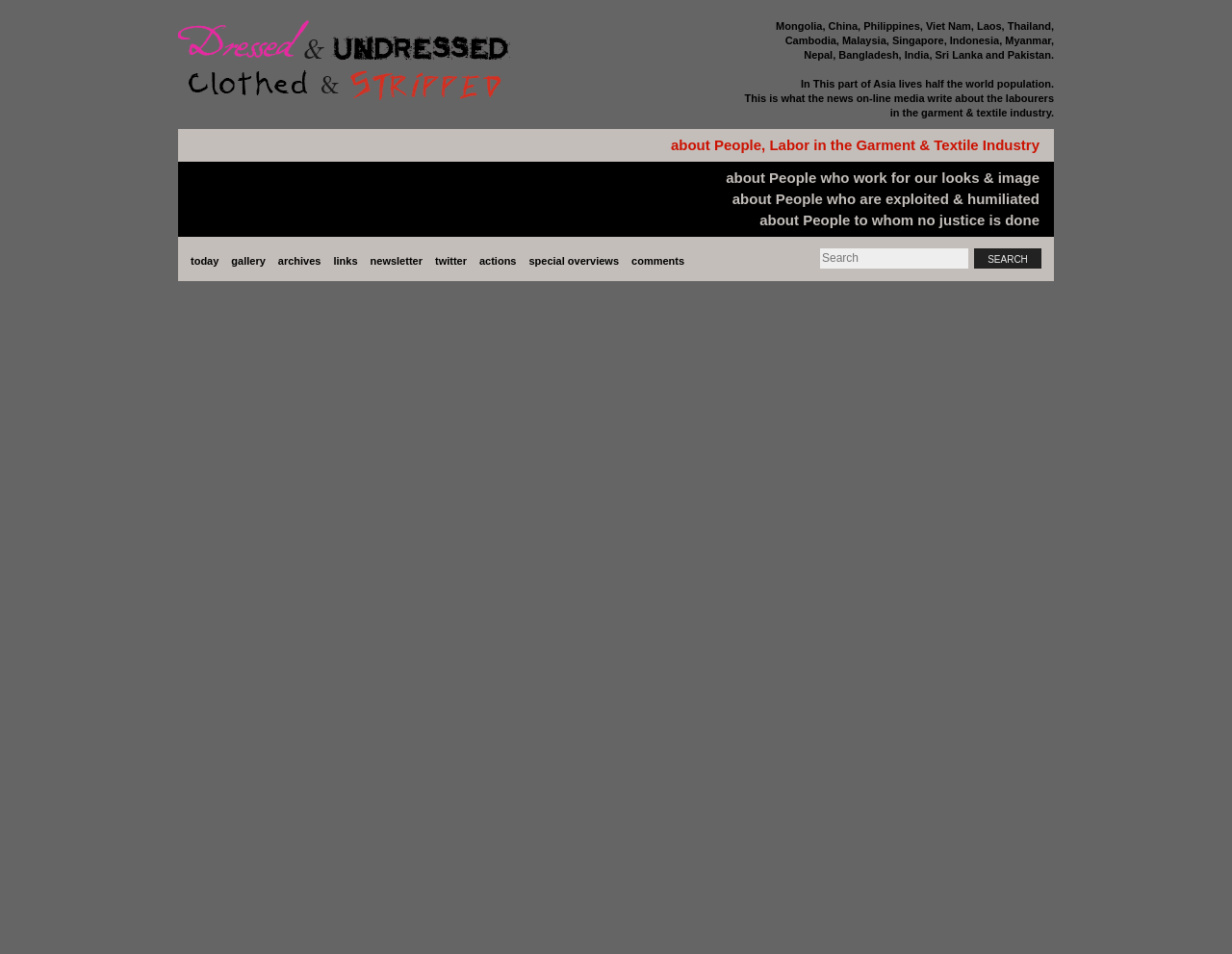Locate the bounding box coordinates of the area you need to click to fulfill this instruction: 'search for something'. The coordinates must be in the form of four float numbers ranging from 0 to 1: [left, top, right, bottom].

[0.666, 0.26, 0.786, 0.282]